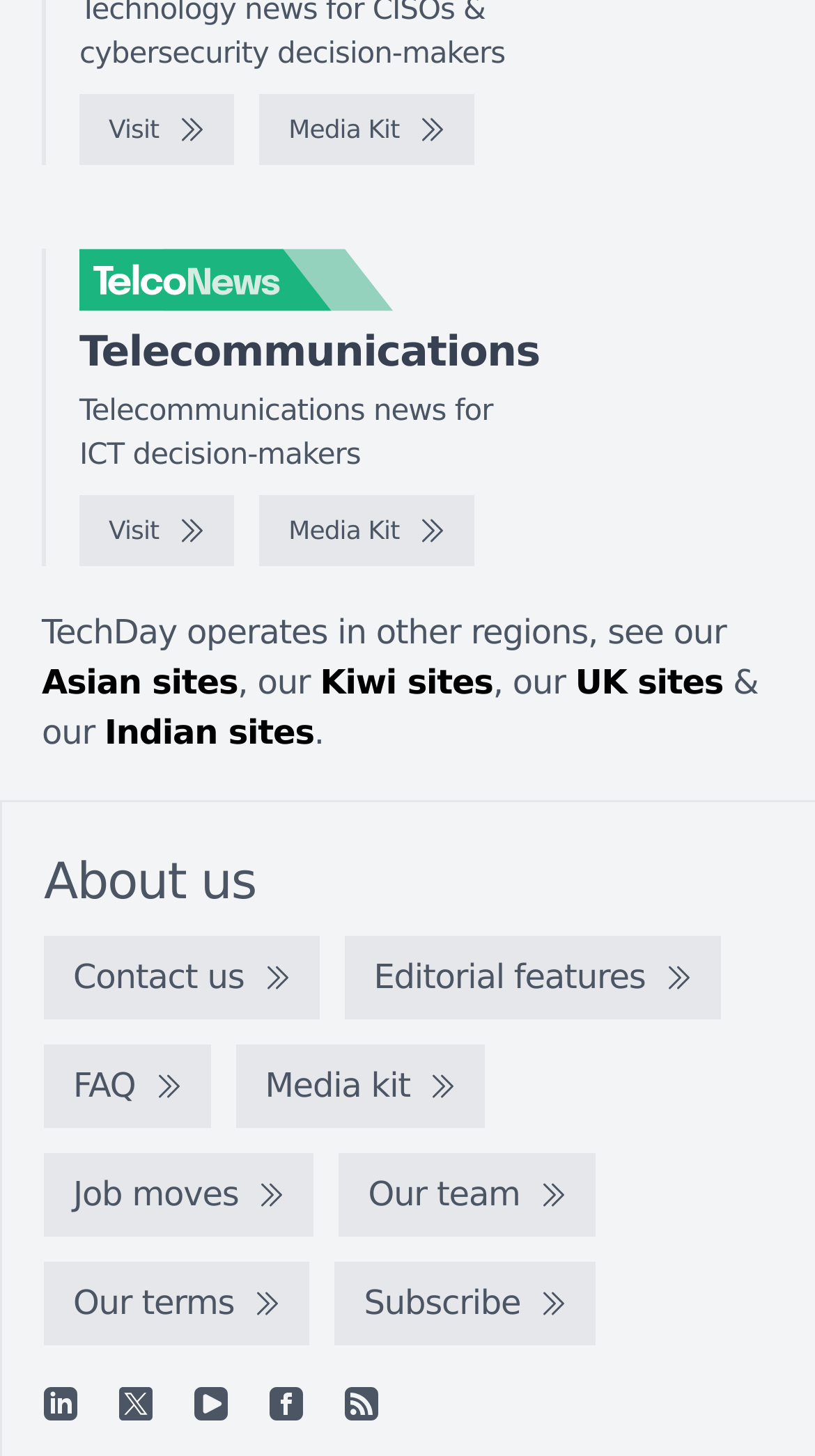Pinpoint the bounding box coordinates of the element you need to click to execute the following instruction: "Check Asian sites". The bounding box should be represented by four float numbers between 0 and 1, in the format [left, top, right, bottom].

[0.051, 0.455, 0.292, 0.483]